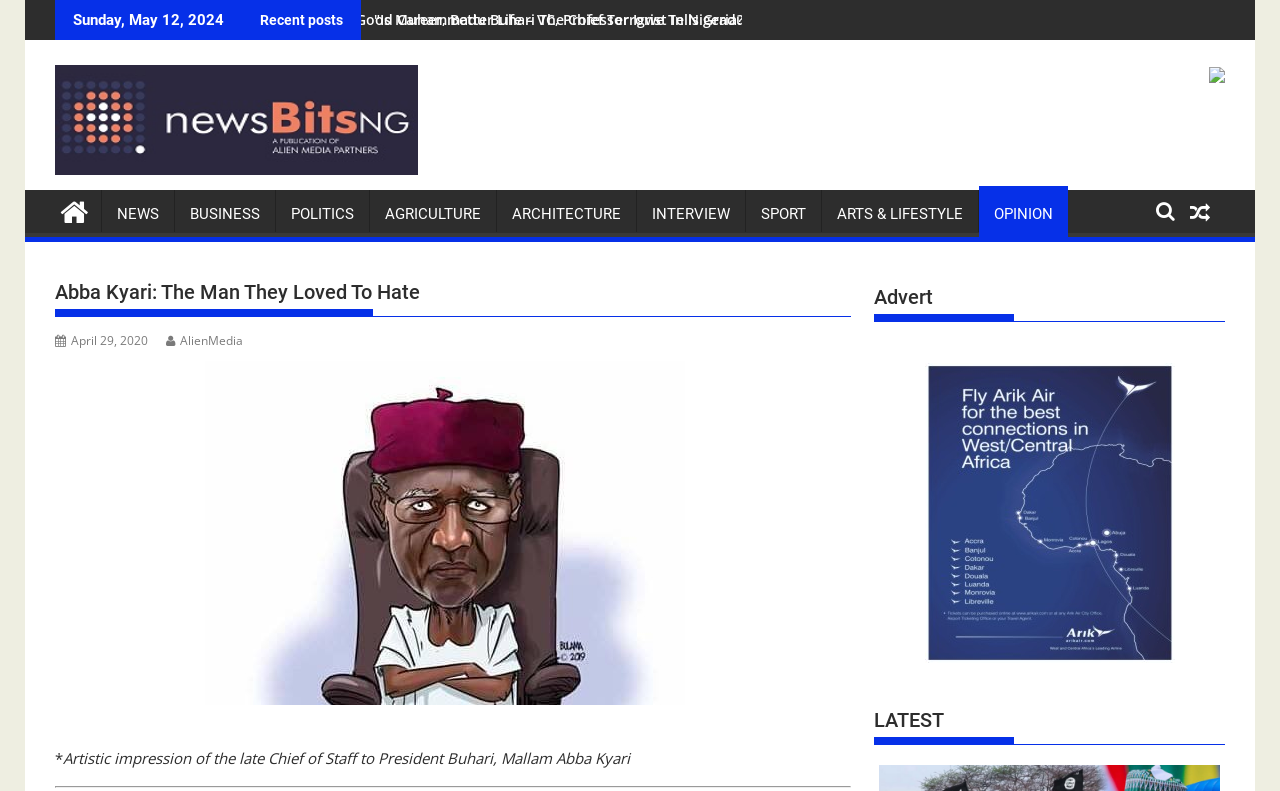Find the bounding box coordinates of the clickable area required to complete the following action: "Click DMCA".

None